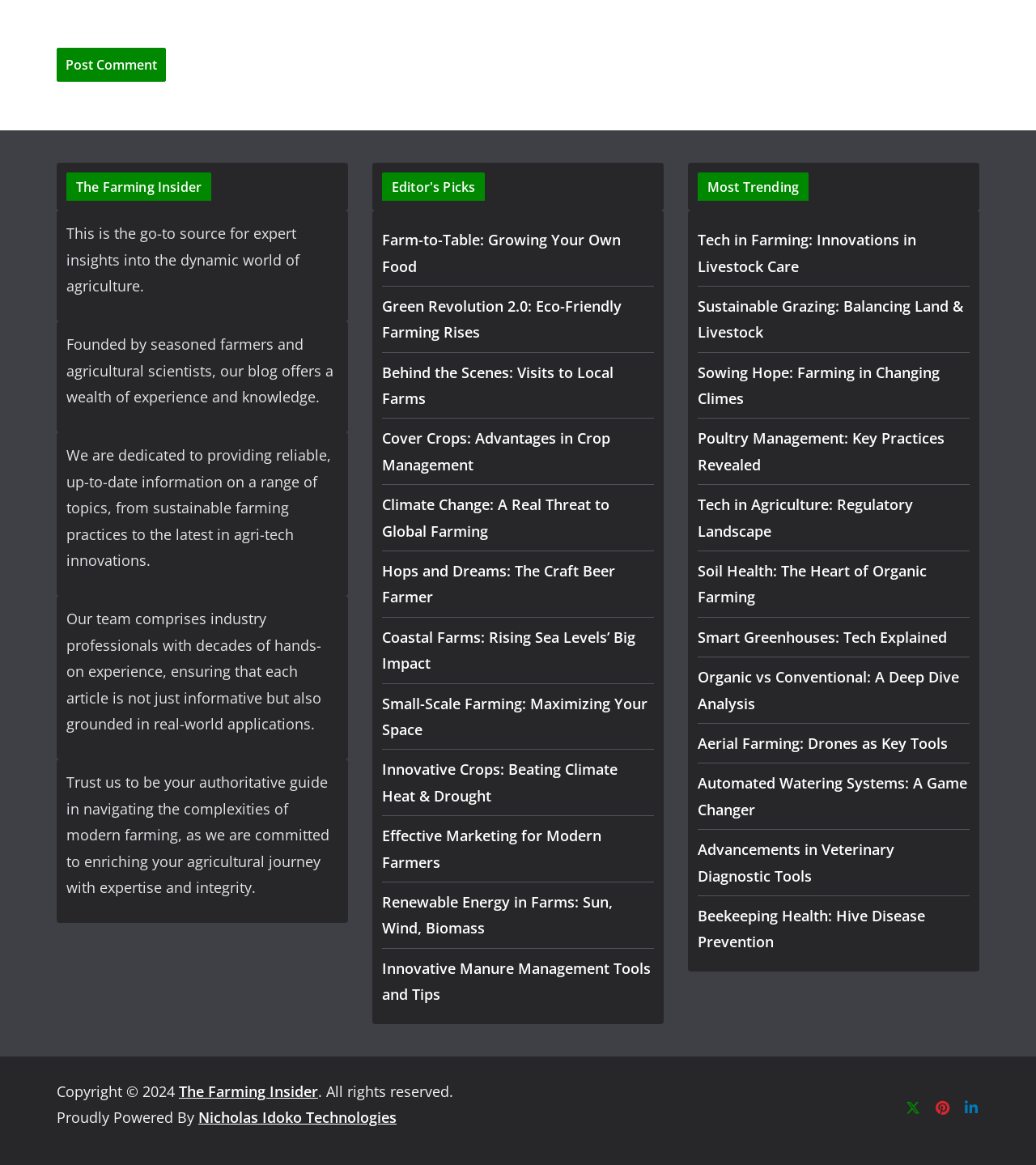Look at the image and give a detailed response to the following question: What is the copyright year of the webpage?

The copyright year of the webpage can be found in the static text 'Copyright © 2024' which is located at the bottom of the webpage, indicating that the webpage's content is copyrighted until 2024.